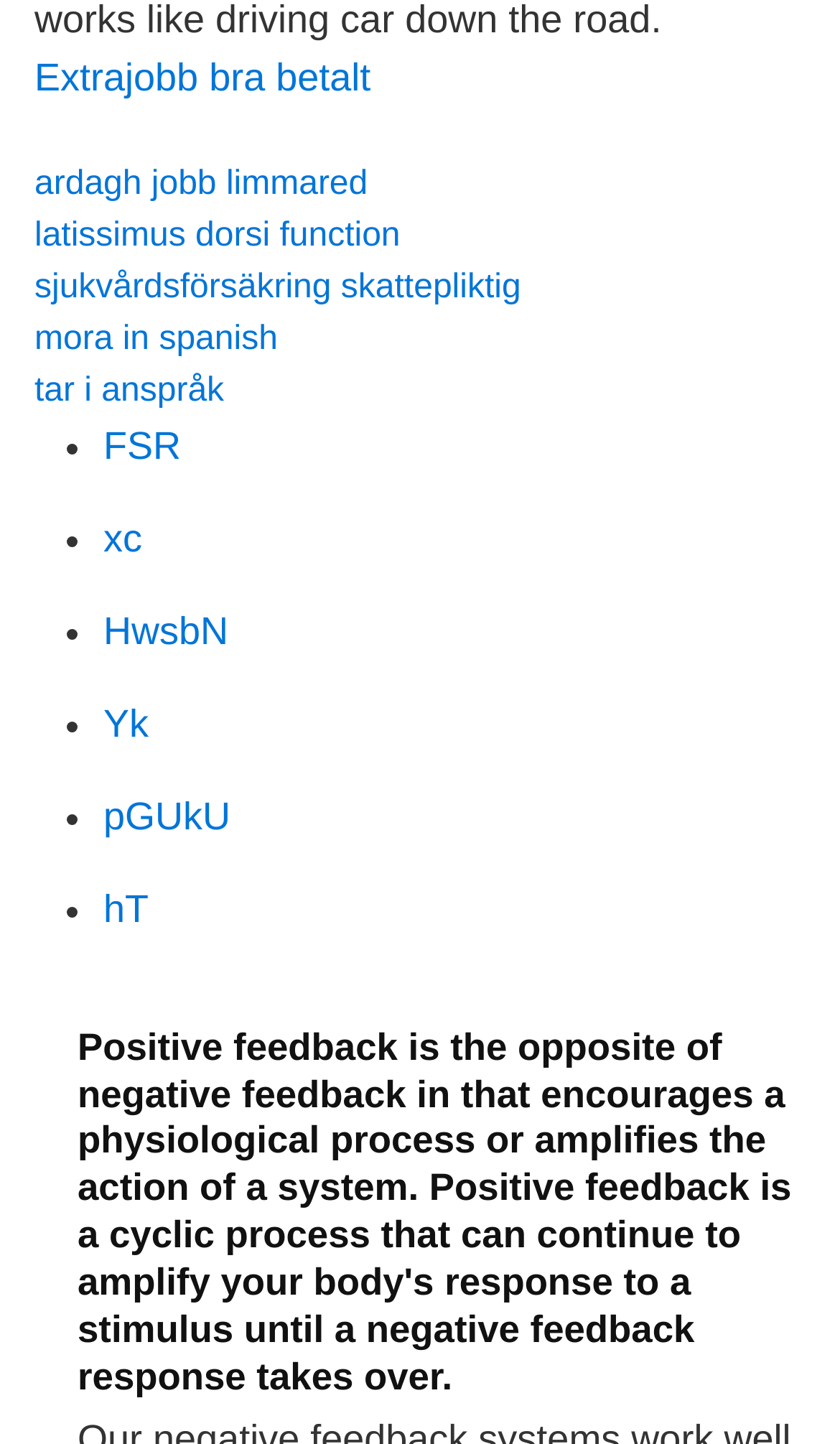Could you specify the bounding box coordinates for the clickable section to complete the following instruction: "Explore the link 'latissimus dorsi function'"?

[0.041, 0.15, 0.477, 0.175]